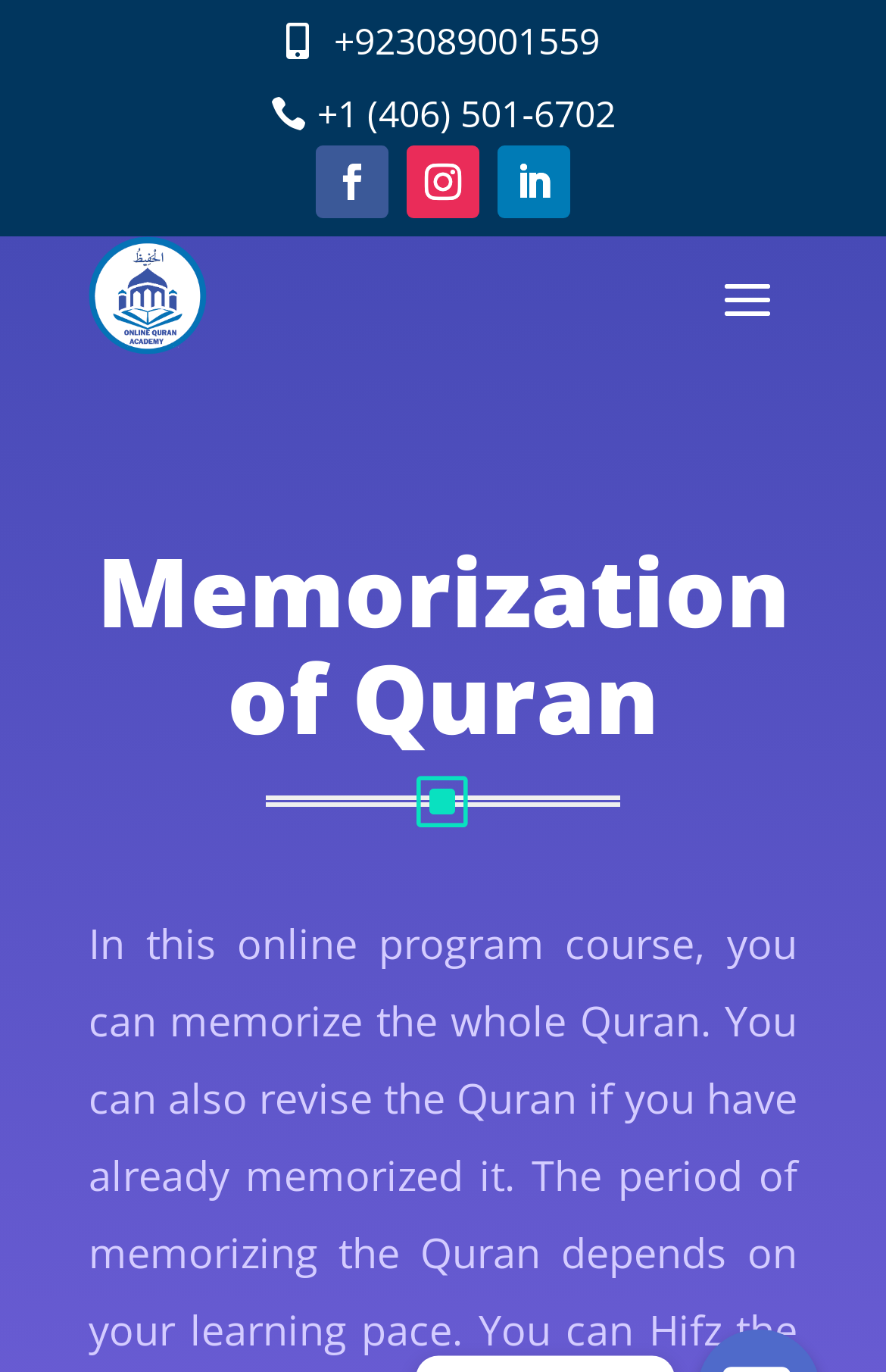Predict the bounding box of the UI element based on this description: "YogaUOnline".

None